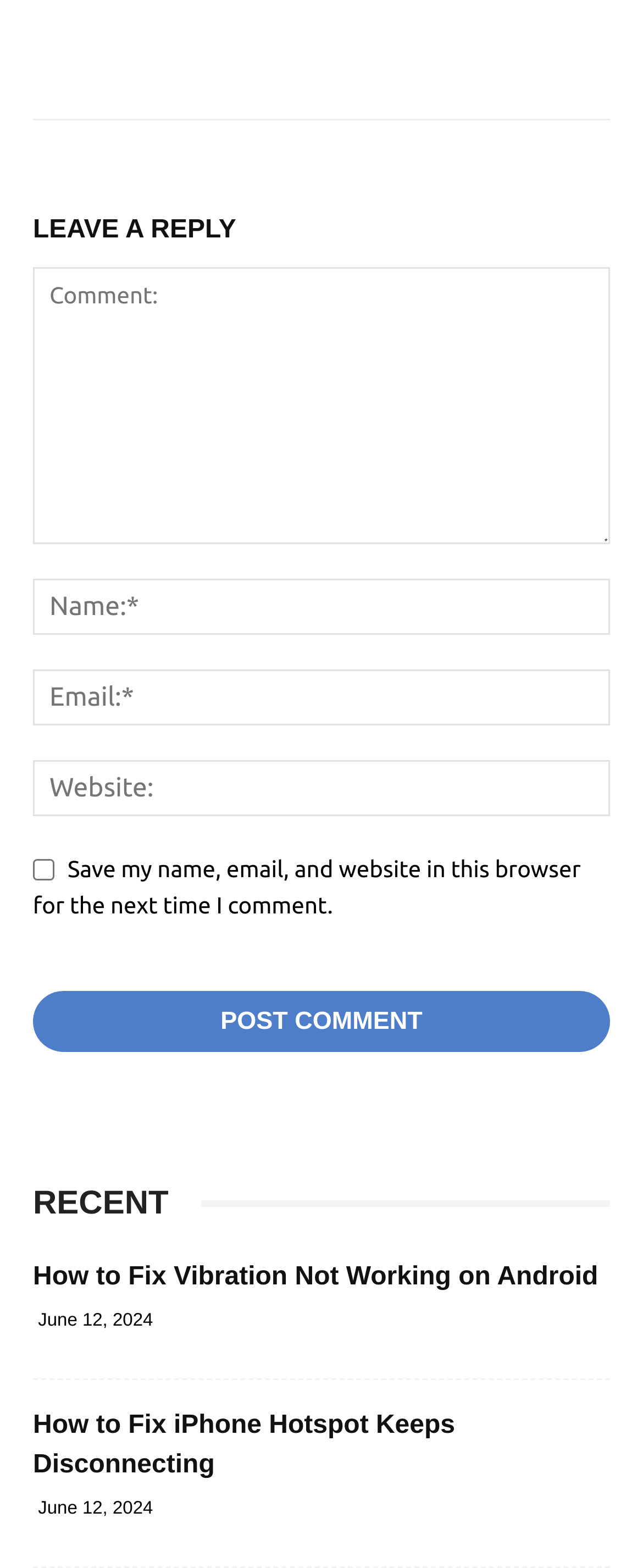Answer this question using a single word or a brief phrase:
What is the function of the button?

Post comment